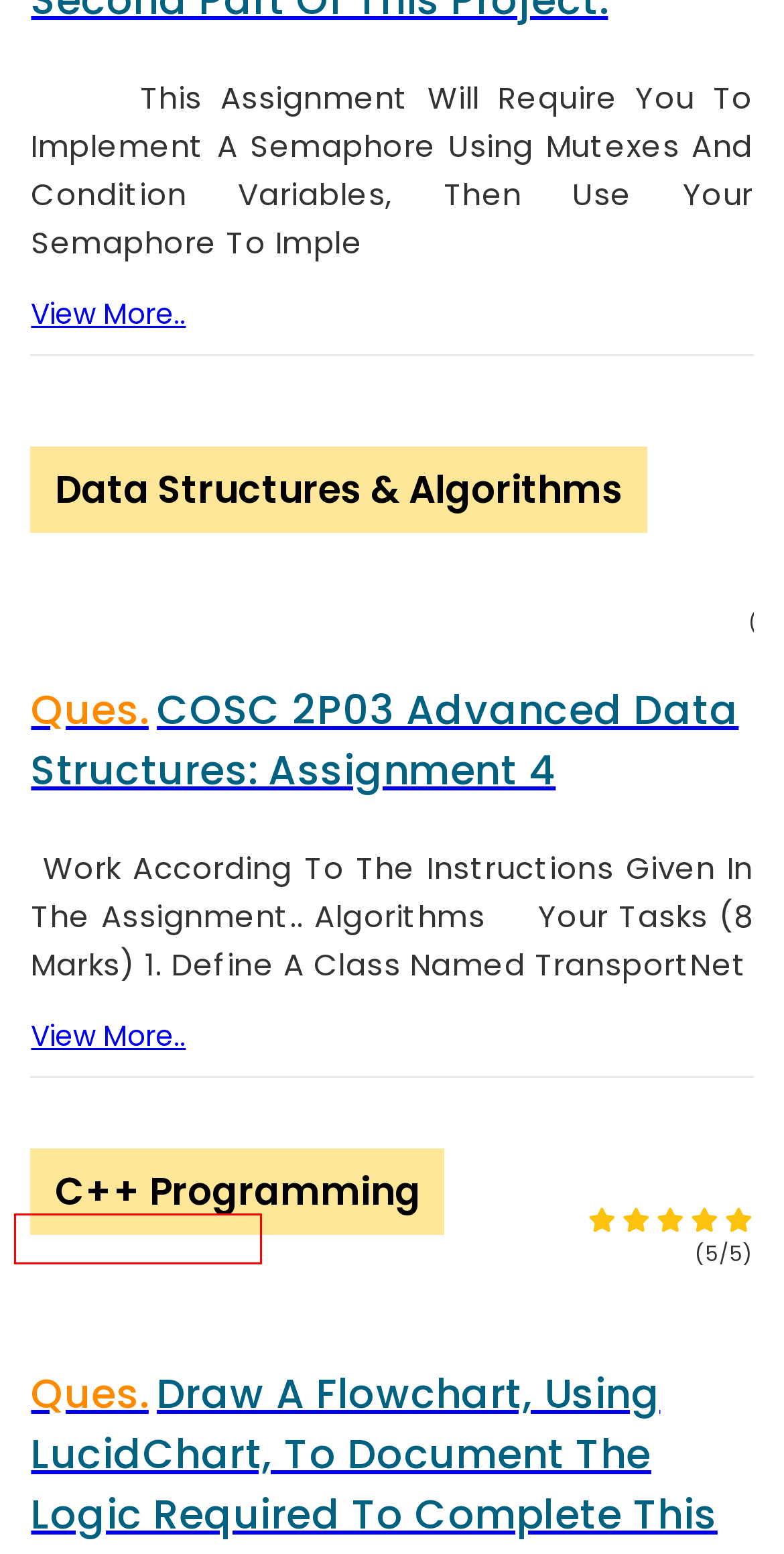You are given a screenshot of a webpage with a red bounding box around an element. Choose the most fitting webpage description for the page that appears after clicking the element within the red bounding box. Here are the candidates:
A. Hire the best Computer Science Experts for your question
B. Codeavail | Refund Policy
C. Best Academic Help Services In World With Live Tutoring Help
D. Online Compiler for Java, Python, R, C, C++ & Others
E. CodeAvail - #1 Instant Computer Science Help Blog
F. Create an Account | Stats Expert Signup - StatAnalytica
G. Codeavail - Homework & Assignment Help Terms and Conditions
H. Get Best Academic Help | Live Tutoring Help Services At Codeavail

F